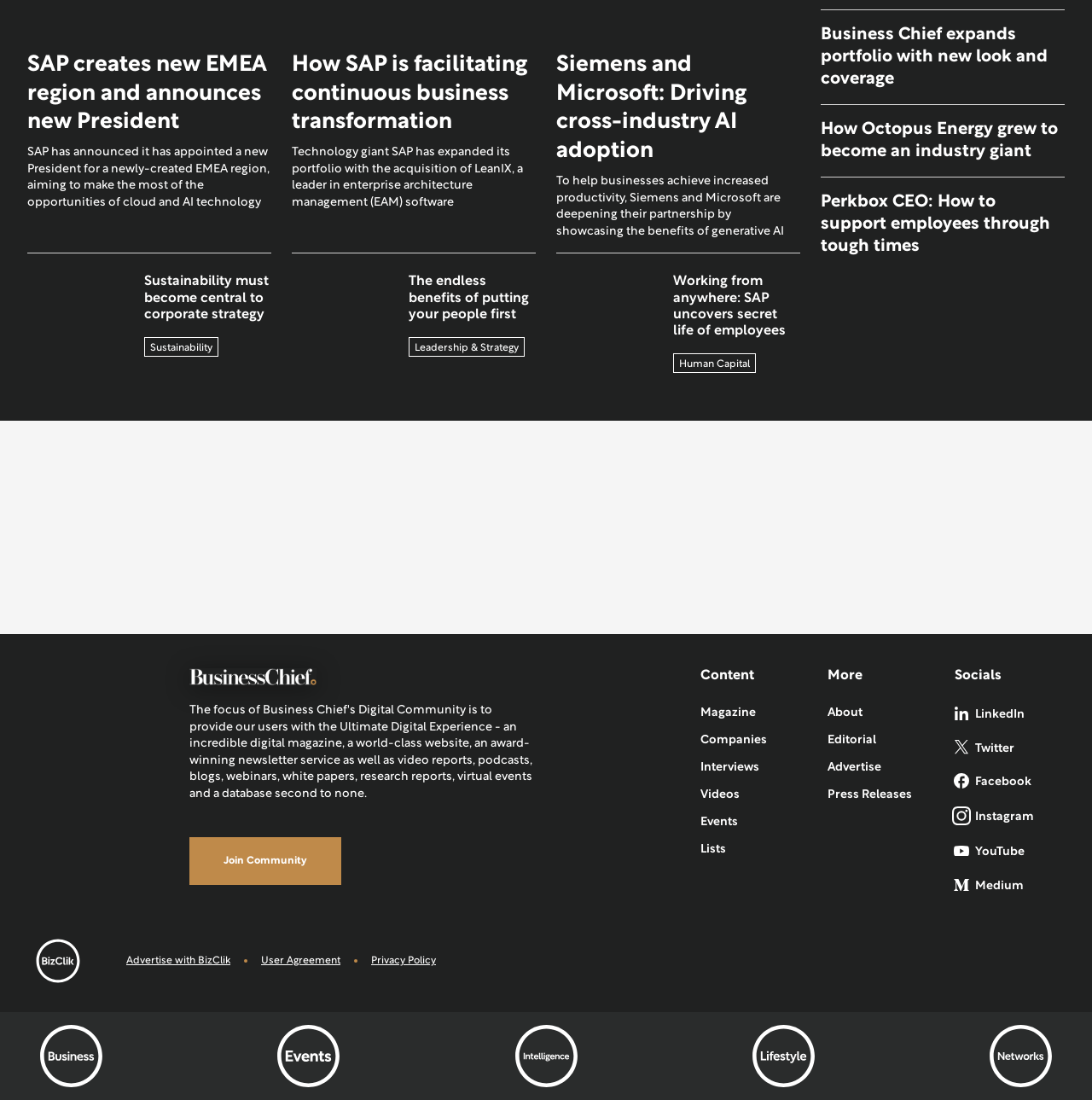Determine the bounding box of the UI element mentioned here: "Instagram". The coordinates must be in the format [left, top, right, bottom] with values ranging from 0 to 1.

[0.874, 0.727, 0.975, 0.759]